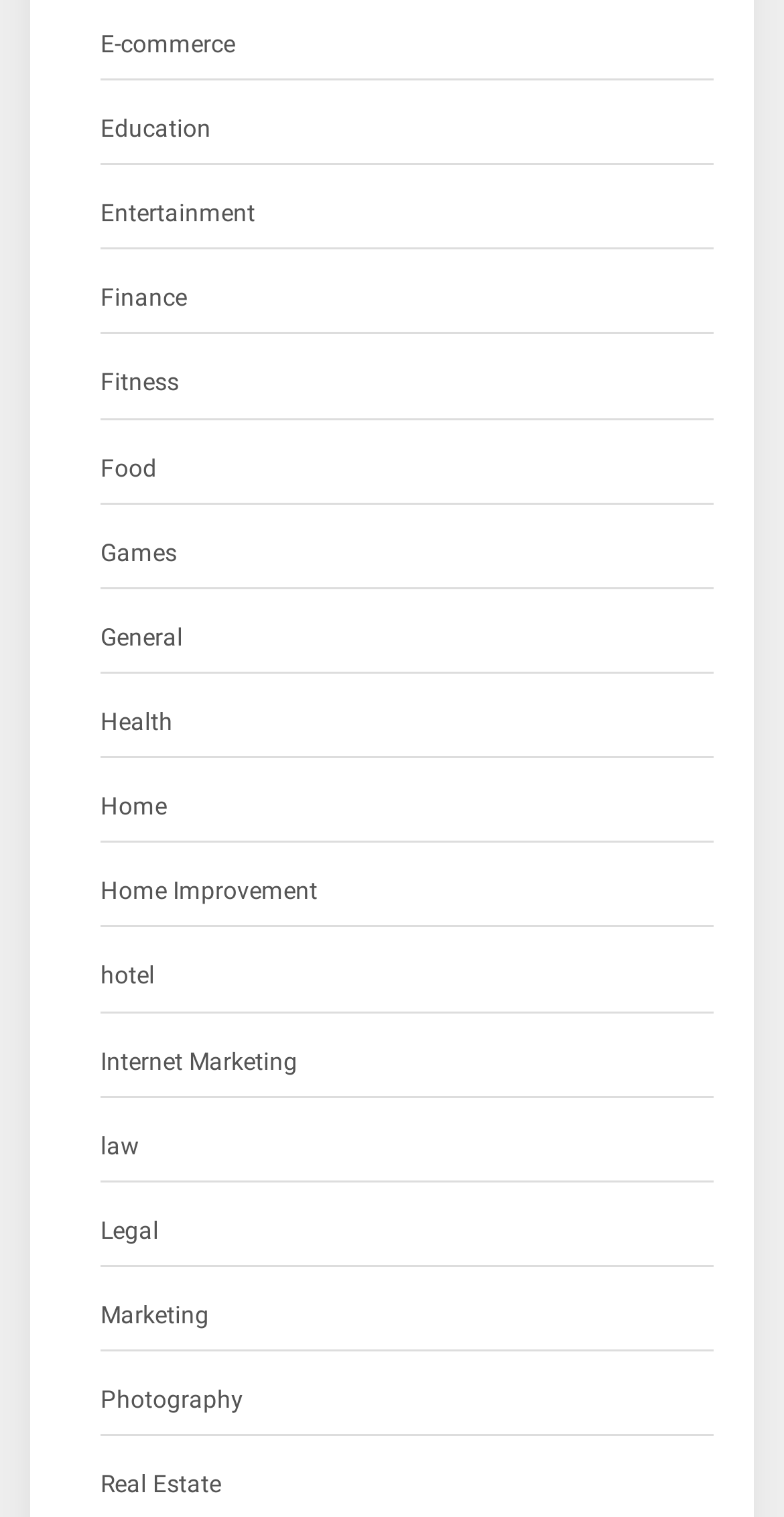Please provide a comprehensive response to the question based on the details in the image: What categories are listed on the webpage?

Upon examining the webpage, I noticed a list of links with various categories such as E-commerce, Education, Entertainment, Finance, and many more. These categories are listed in a vertical manner, indicating that the webpage provides access to multiple categories.